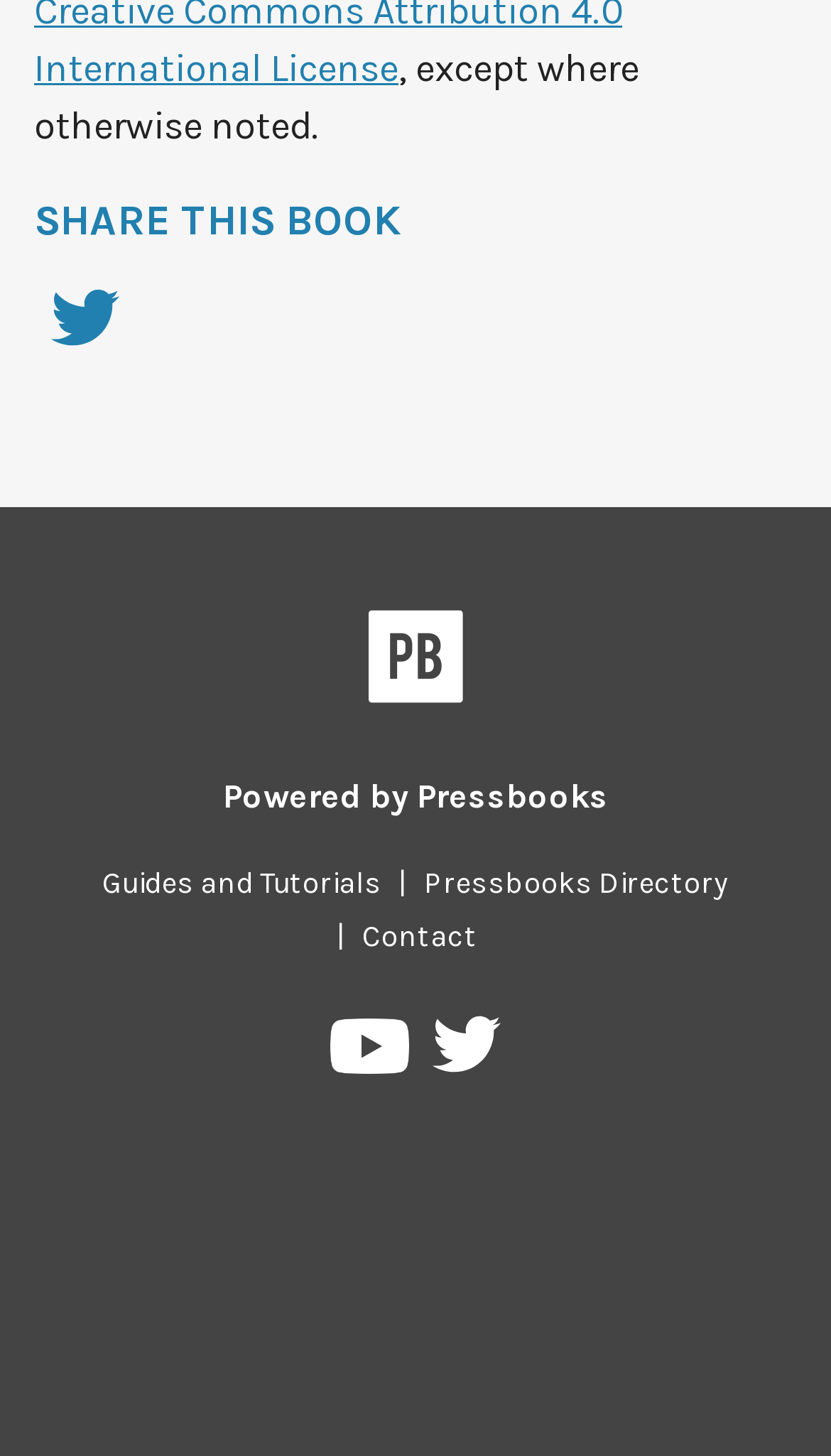Please provide the bounding box coordinates for the element that needs to be clicked to perform the instruction: "Watch Pressbooks on YouTube". The coordinates must consist of four float numbers between 0 and 1, formatted as [left, top, right, bottom].

[0.398, 0.7, 0.499, 0.751]